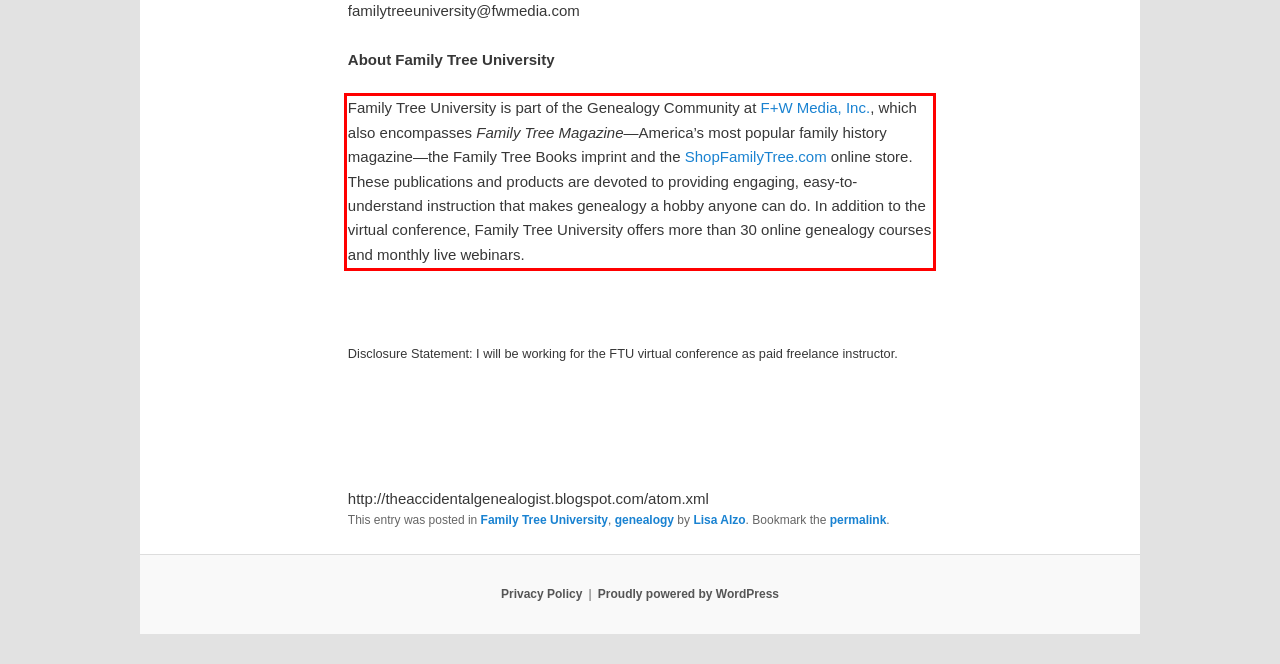Please examine the webpage screenshot and extract the text within the red bounding box using OCR.

Family Tree University is part of the Genealogy Community at F+W Media, Inc., which also encompasses Family Tree Magazine—America’s most popular family history magazine—the Family Tree Books imprint and the ShopFamilyTree.com online store. These publications and products are devoted to providing engaging, easy-to-understand instruction that makes genealogy a hobby anyone can do. In addition to the virtual conference, Family Tree University offers more than 30 online genealogy courses and monthly live webinars.